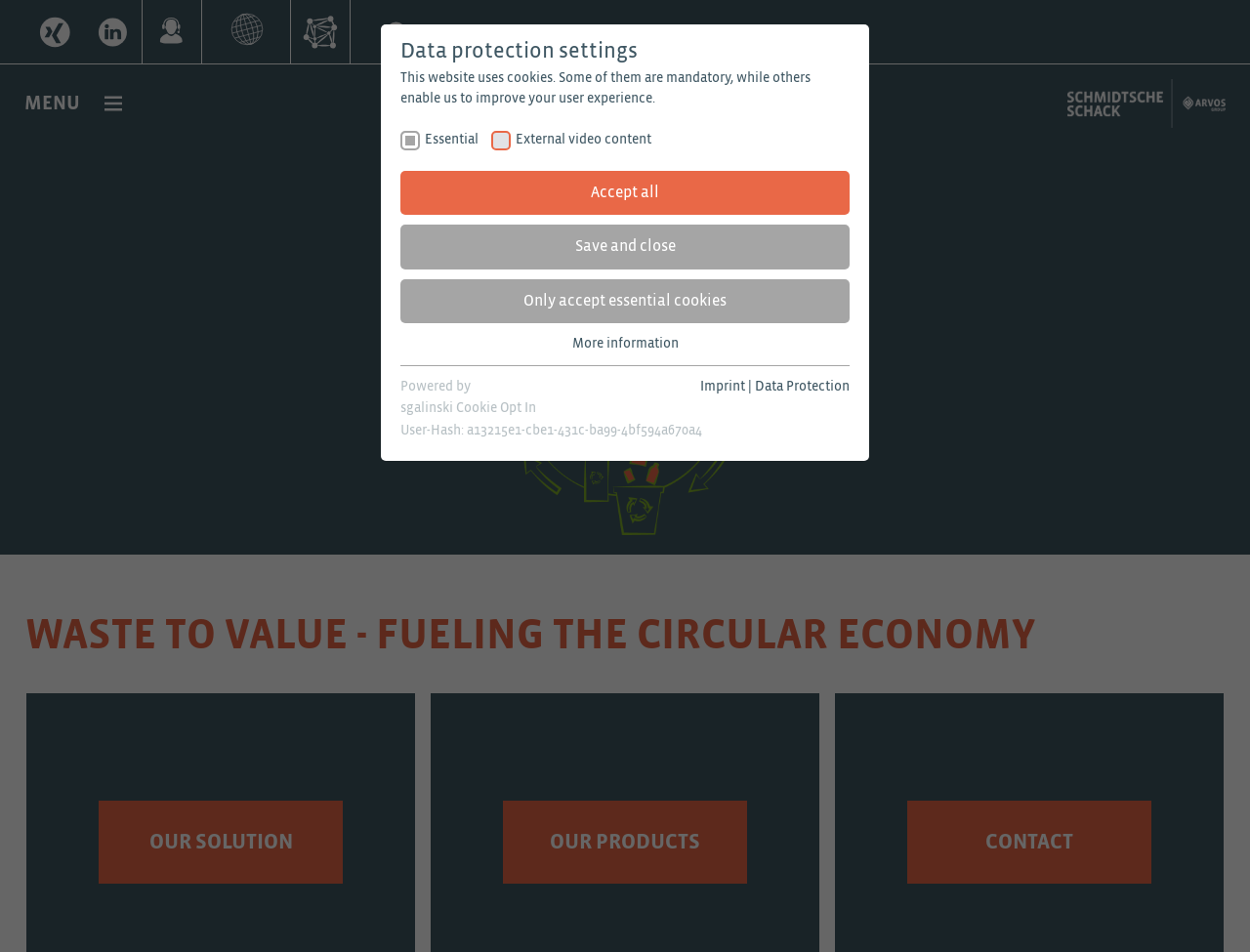Provide a brief response to the question below using one word or phrase:
How many buttons are on the webpage?

5